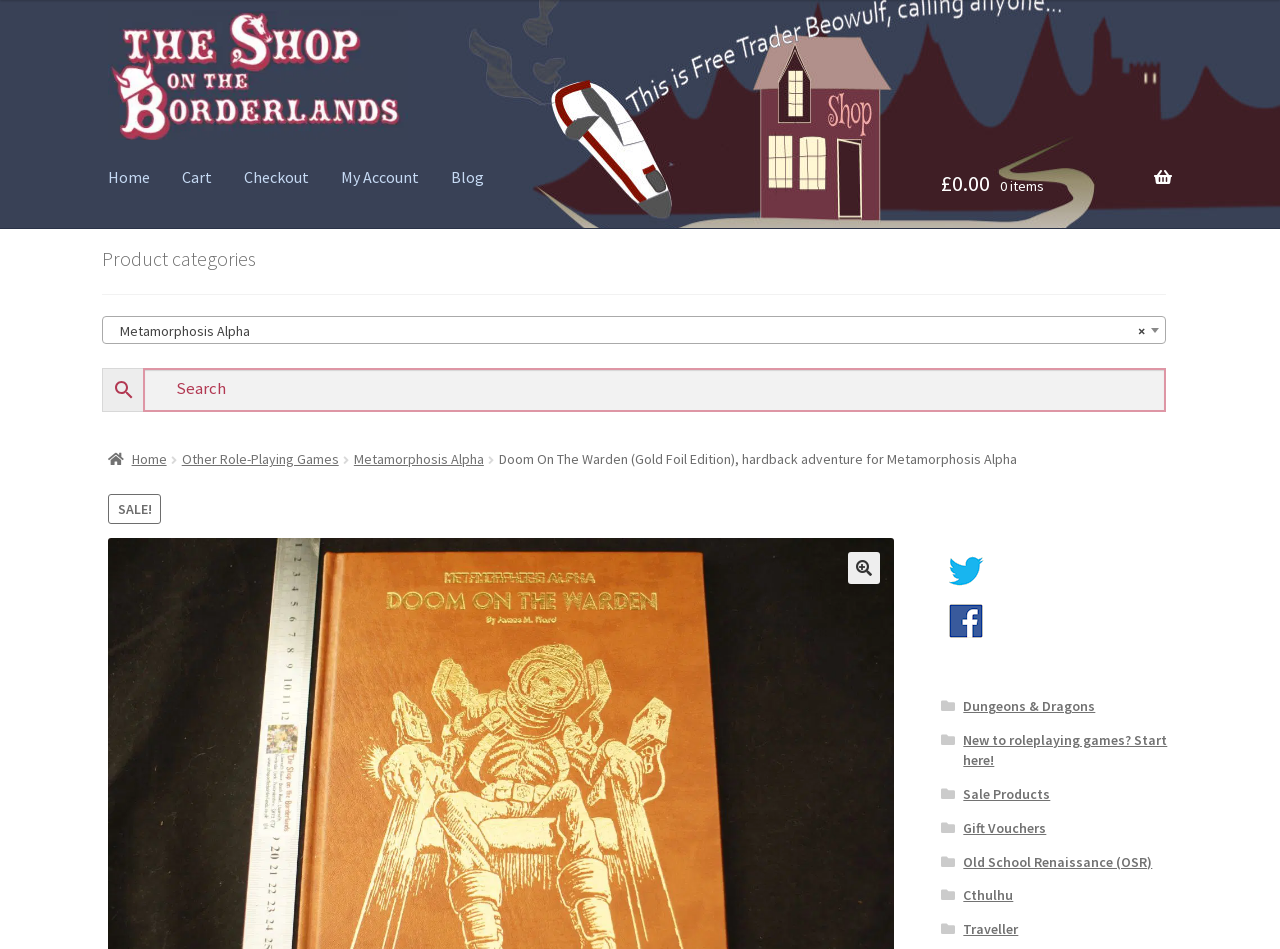Please determine the bounding box coordinates for the element that should be clicked to follow these instructions: "Search for products".

[0.111, 0.388, 0.911, 0.434]